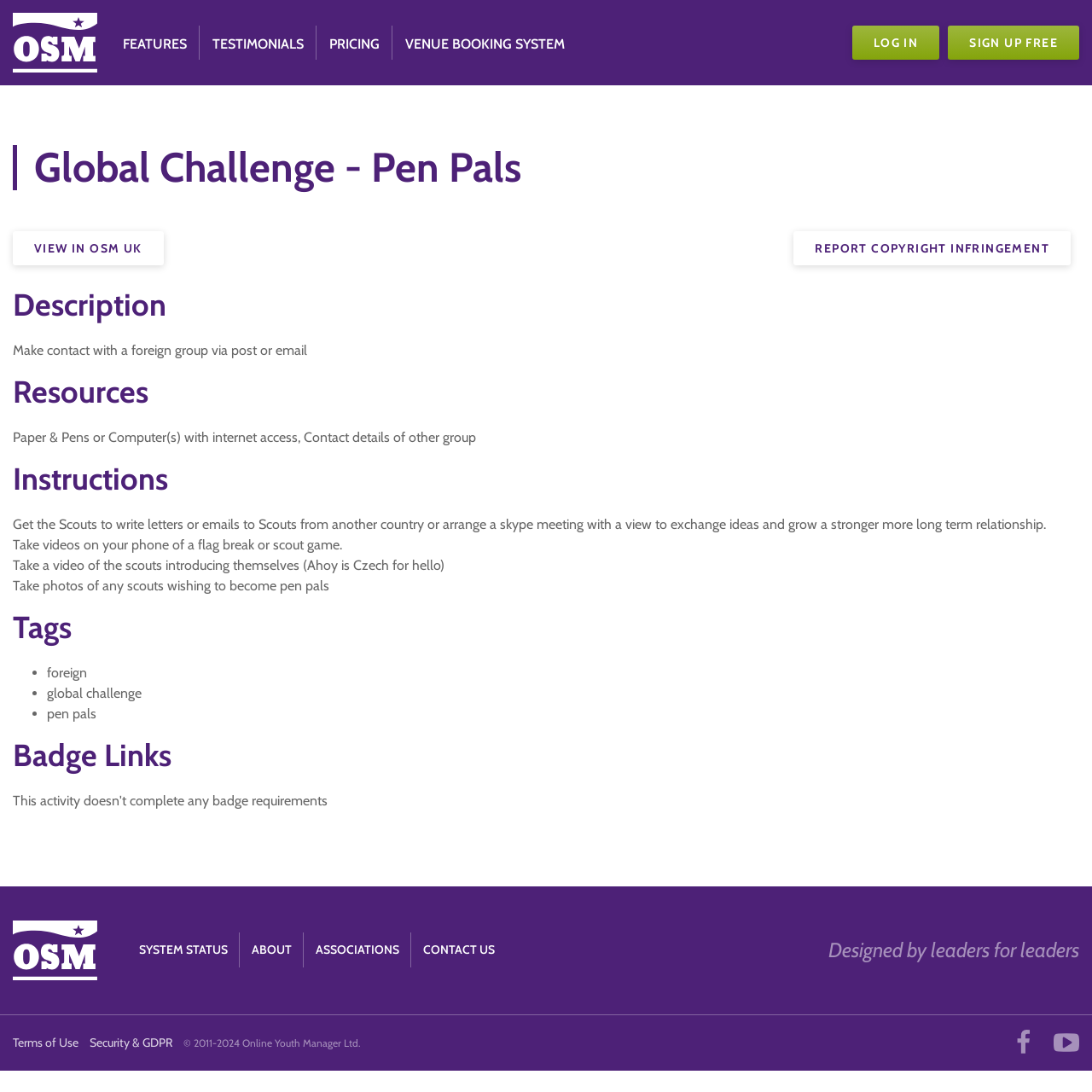Analyze the image and provide a detailed answer to the question: What is the last step in the instructions for the 'Global Challenge - Pen Pals'?

The instructions for the 'Global Challenge - Pen Pals' can be found in the instructions section, and the last step is to 'Take photos of any scouts wishing to become pen pals'.